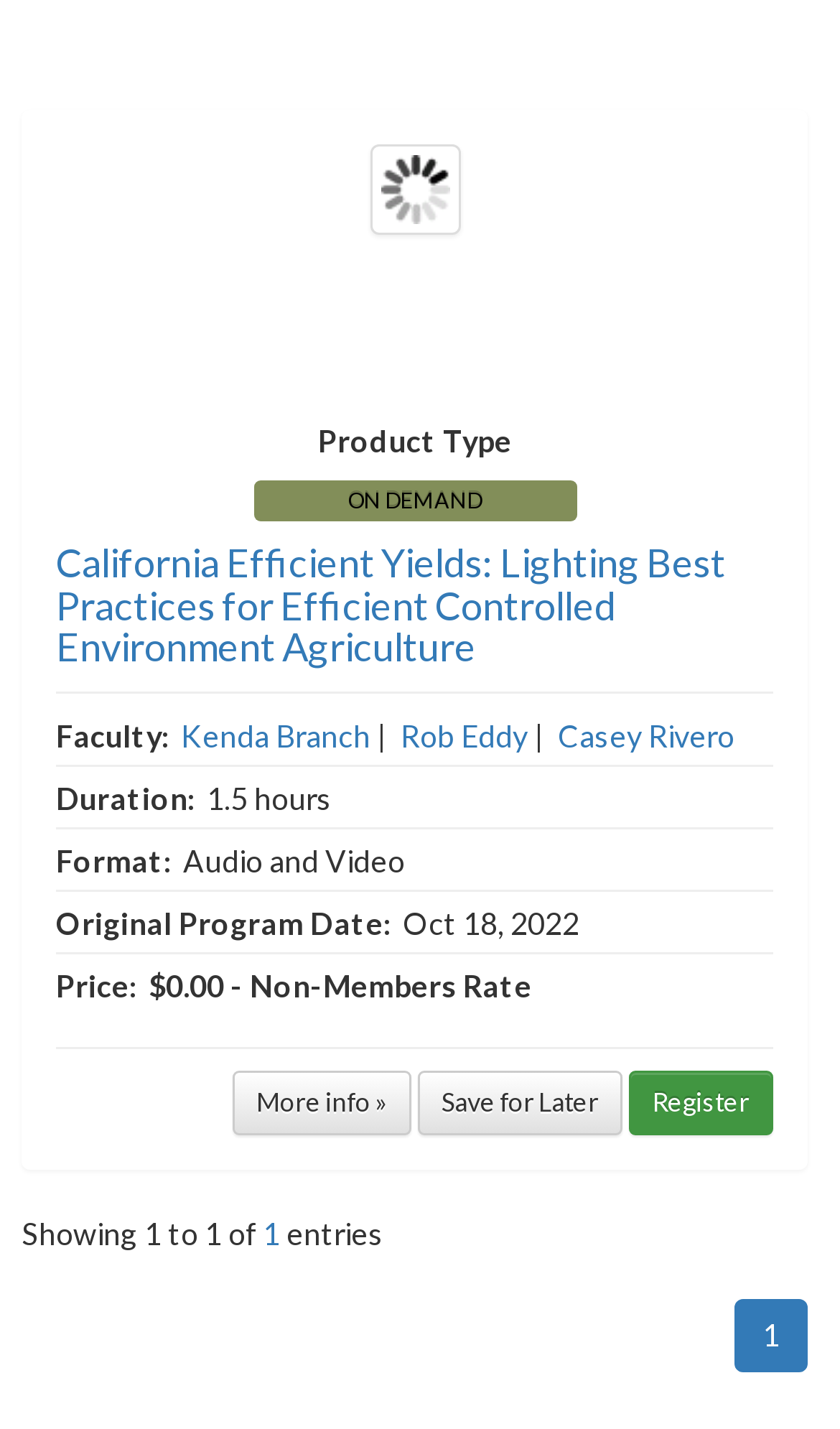Can you identify the bounding box coordinates of the clickable region needed to carry out this instruction: 'Get more information about the product'? The coordinates should be four float numbers within the range of 0 to 1, stated as [left, top, right, bottom].

[0.277, 0.75, 0.49, 0.795]